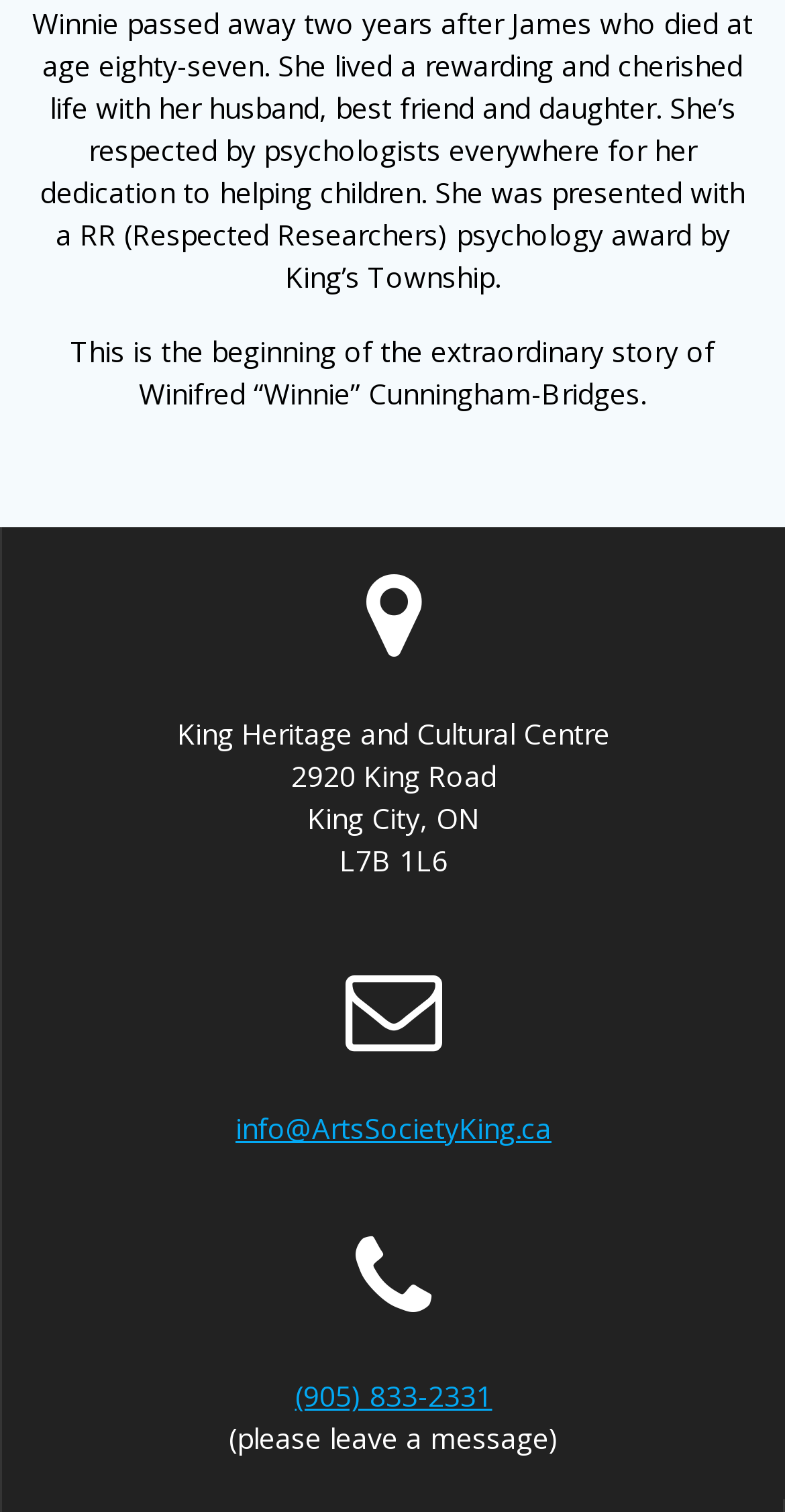From the image, can you give a detailed response to the question below:
What is the name of the cultural centre?

I found the answer by looking at the StaticText element with the text 'King Heritage and Cultural Centre' which is located at the coordinates [0.226, 0.473, 0.777, 0.498]. This text is likely to be the name of the cultural centre.